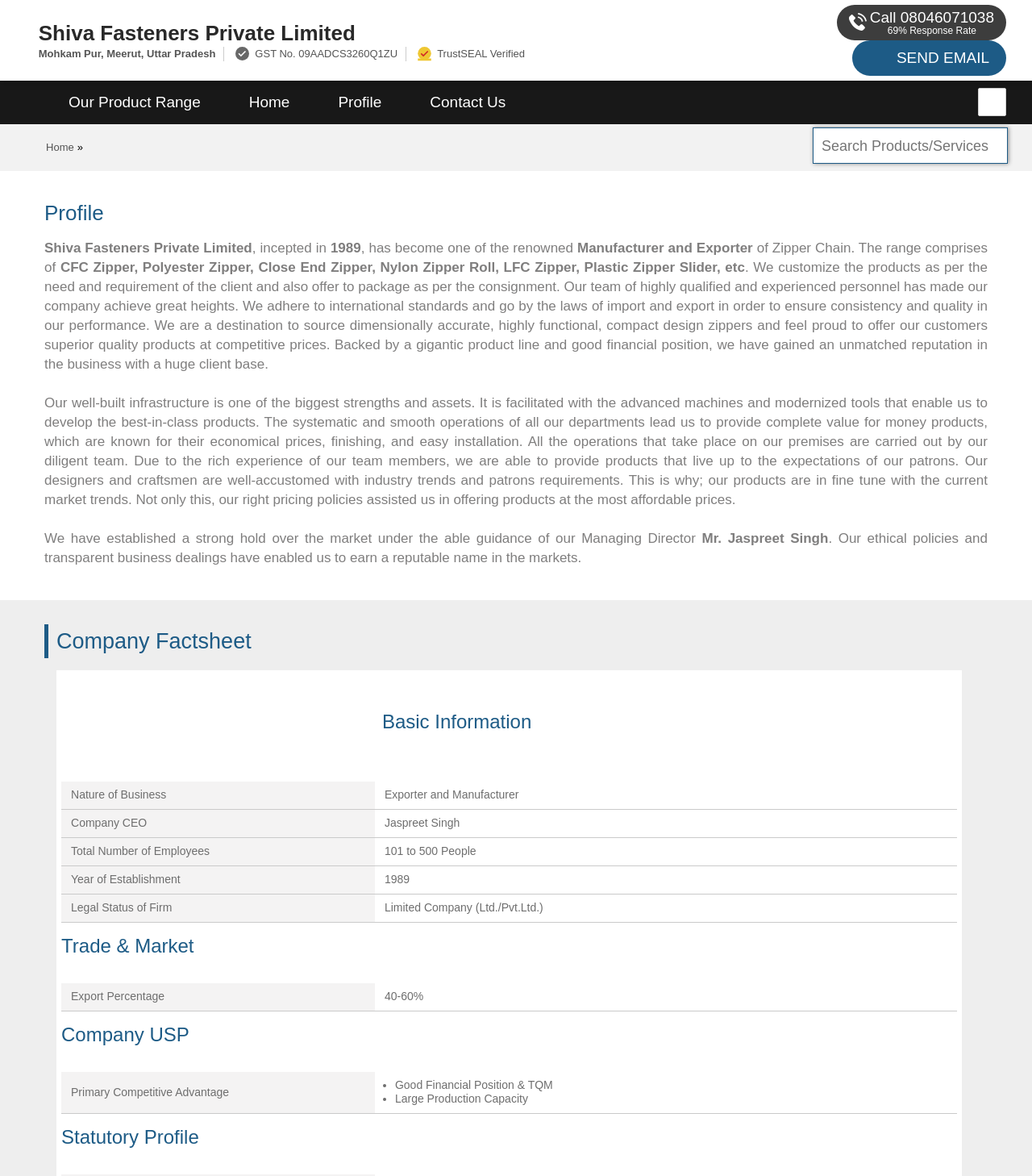What is the GST number of the company?
Please provide a comprehensive answer based on the visual information in the image.

The GST number of the company can be found in the first layout table, where it is written as 'GST No.' followed by '09AADCS3260Q1ZU' in a static text element.